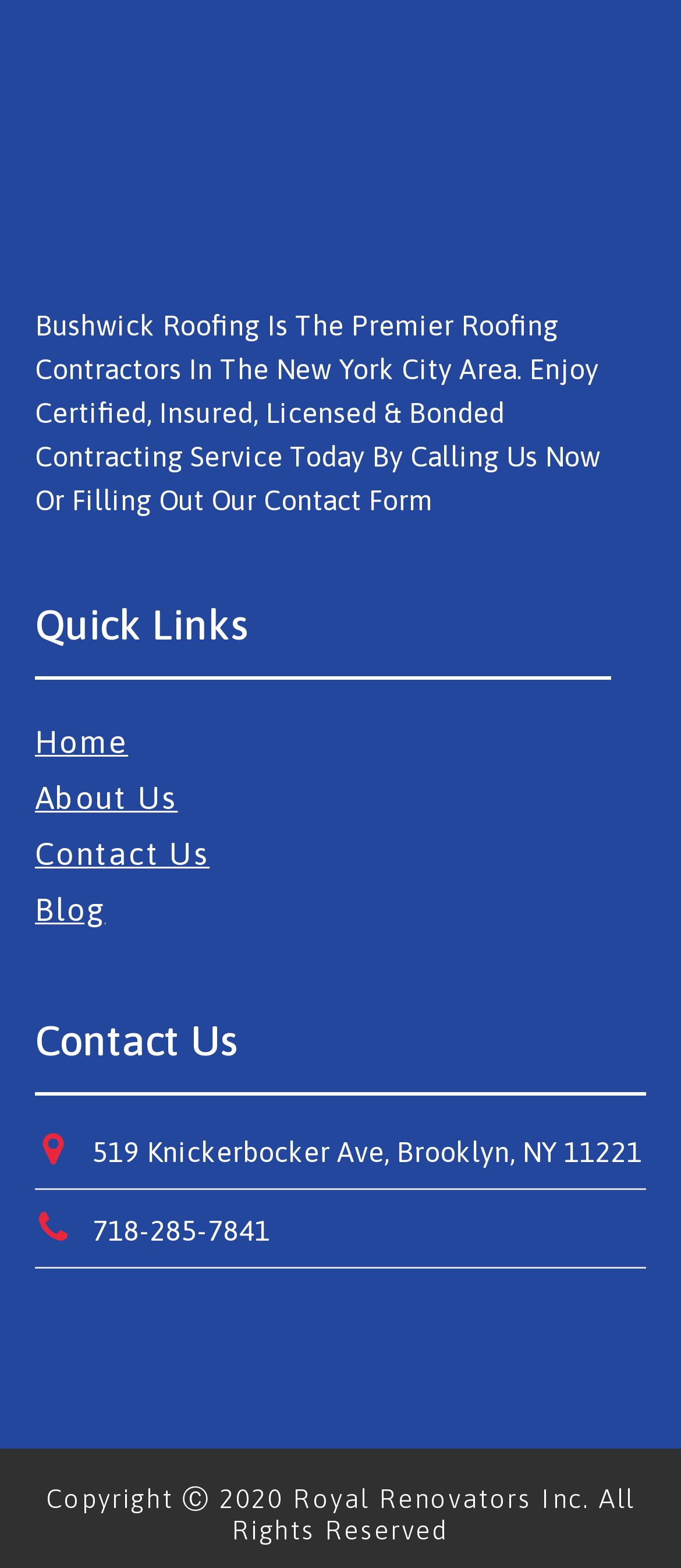What year is the copyright for?
Carefully analyze the image and provide a detailed answer to the question.

The copyright year can be found in the StaticText element at the bottom of the page, which reads 'Copyright Ⓒ 2020 Royal Renovators Inc. All Rights Reserved'.